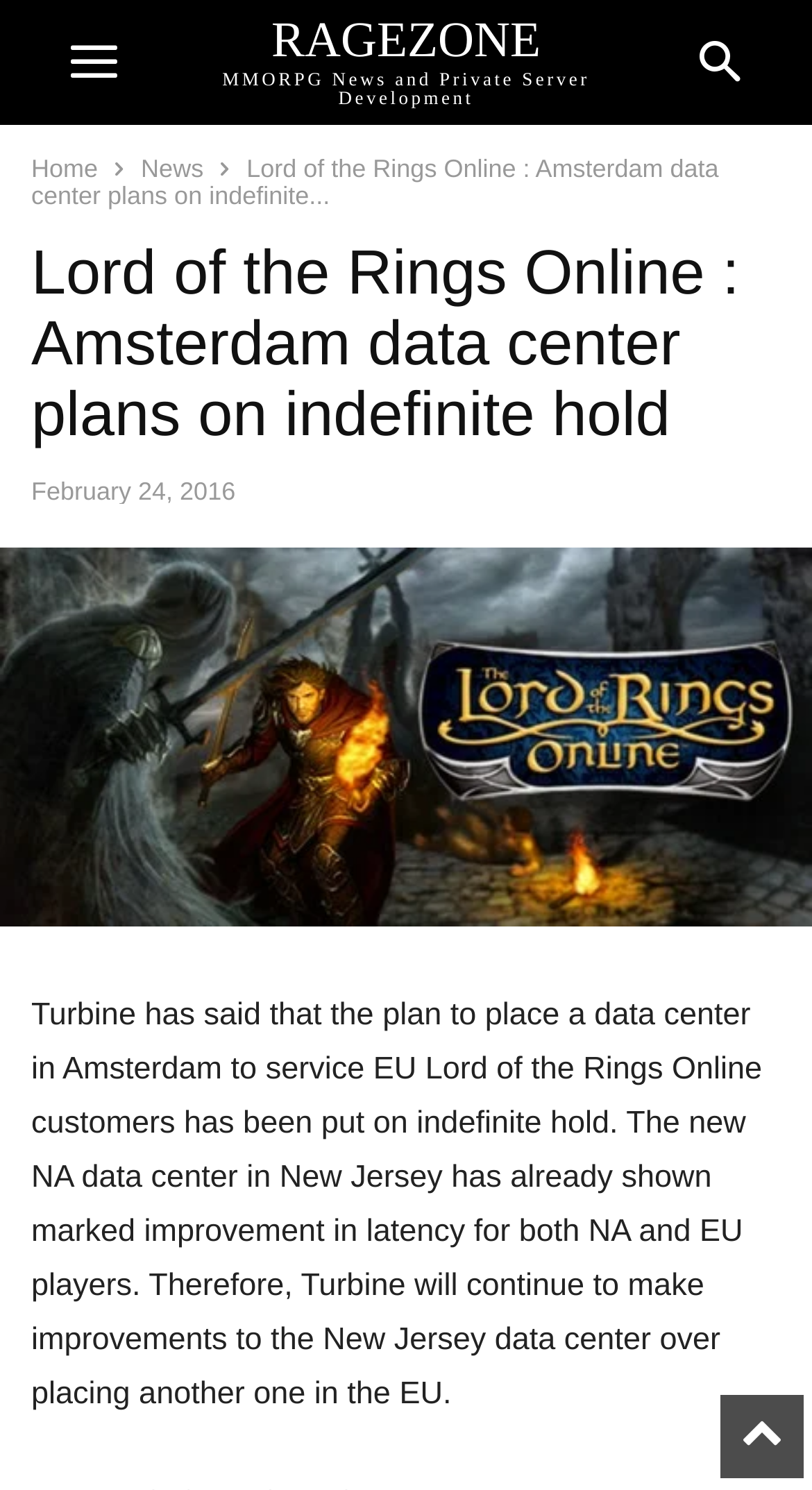Please provide a comprehensive answer to the question below using the information from the image: What is the status of the Amsterdam data center plan?

Based on the webpage, the plan to place a data center in Amsterdam to service EU Lord of the Rings Online customers has been put on indefinite hold, which is mentioned in the title and the content of the news.